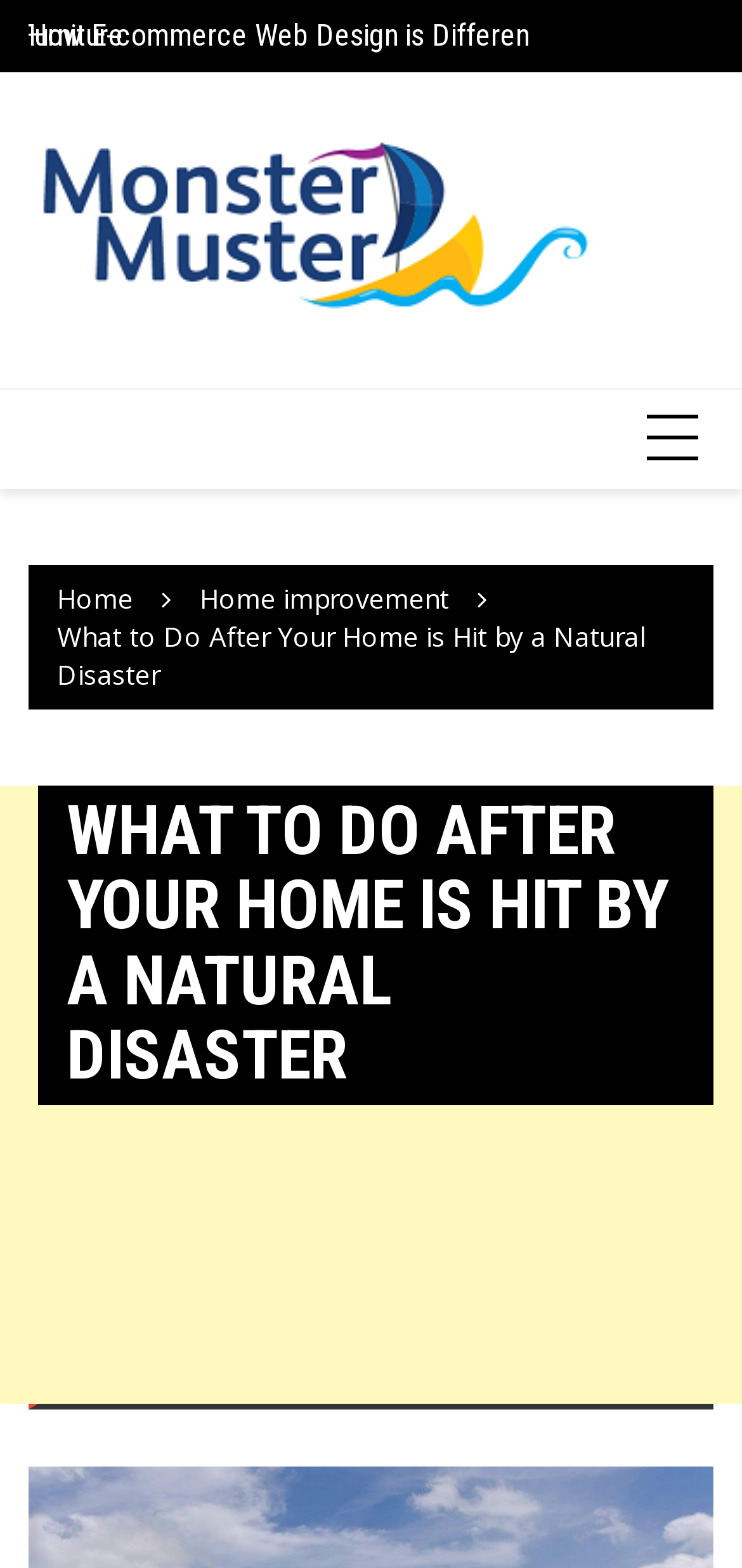Find and provide the bounding box coordinates for the UI element described here: "Home improvement". The coordinates should be given as four float numbers between 0 and 1: [left, top, right, bottom].

[0.269, 0.37, 0.605, 0.393]